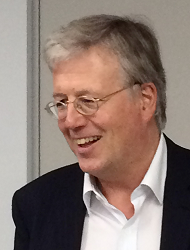Respond with a single word or phrase to the following question: What is the man wearing on his face?

Eyeglasses